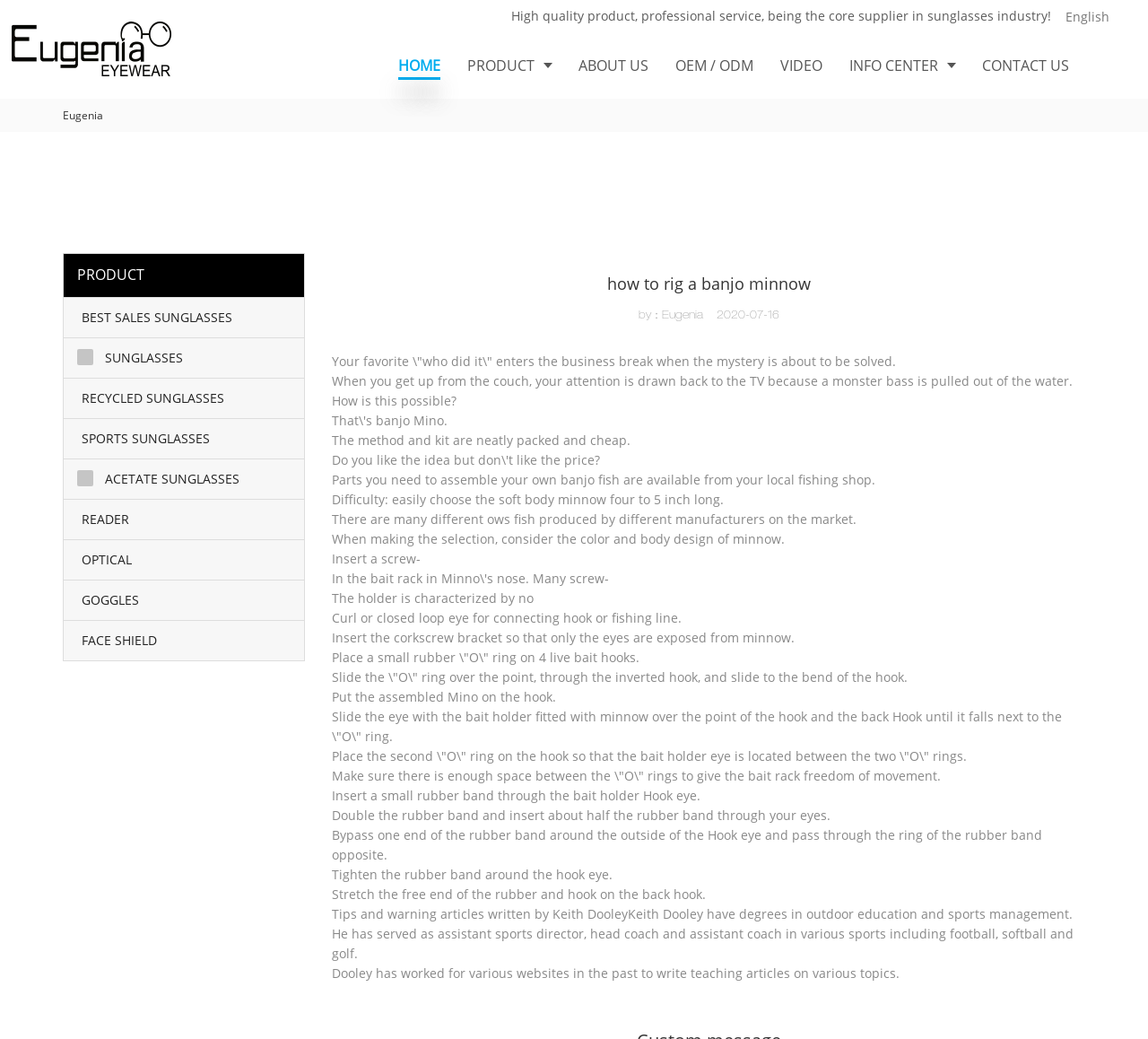What is the recommended length of the soft body minnow?
Using the visual information, respond with a single word or phrase.

Four to five inches